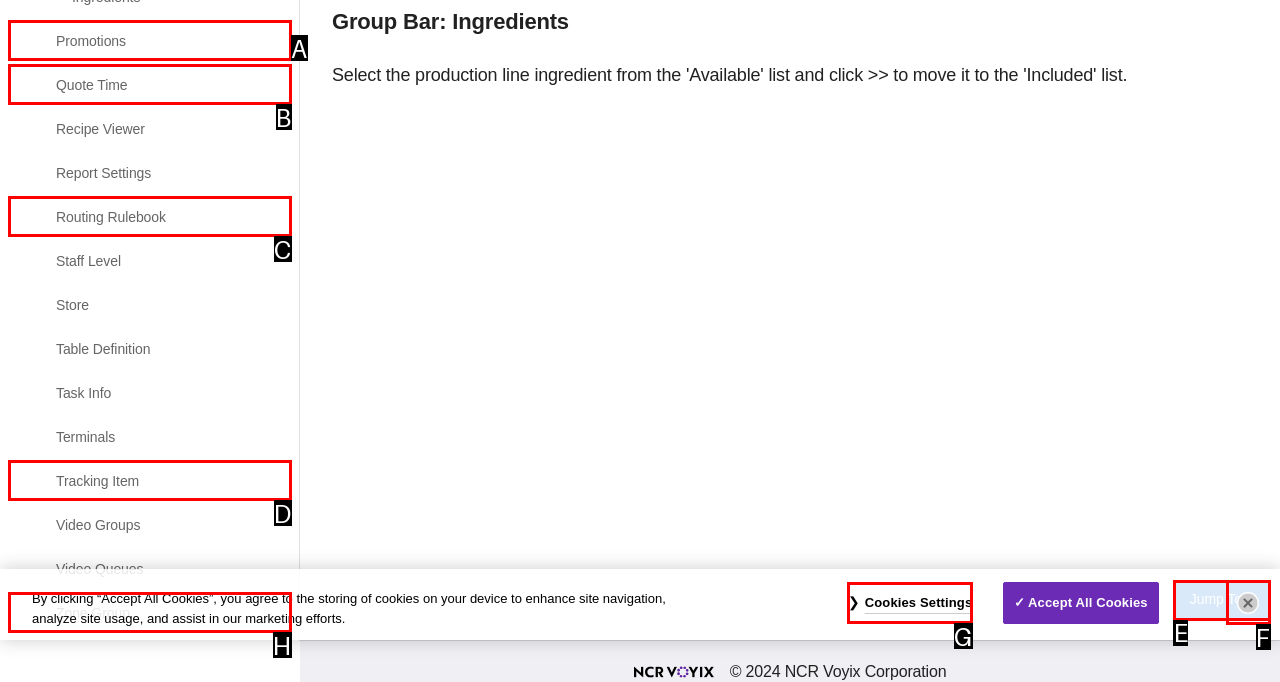Find the HTML element that matches the description: Promotions
Respond with the corresponding letter from the choices provided.

A